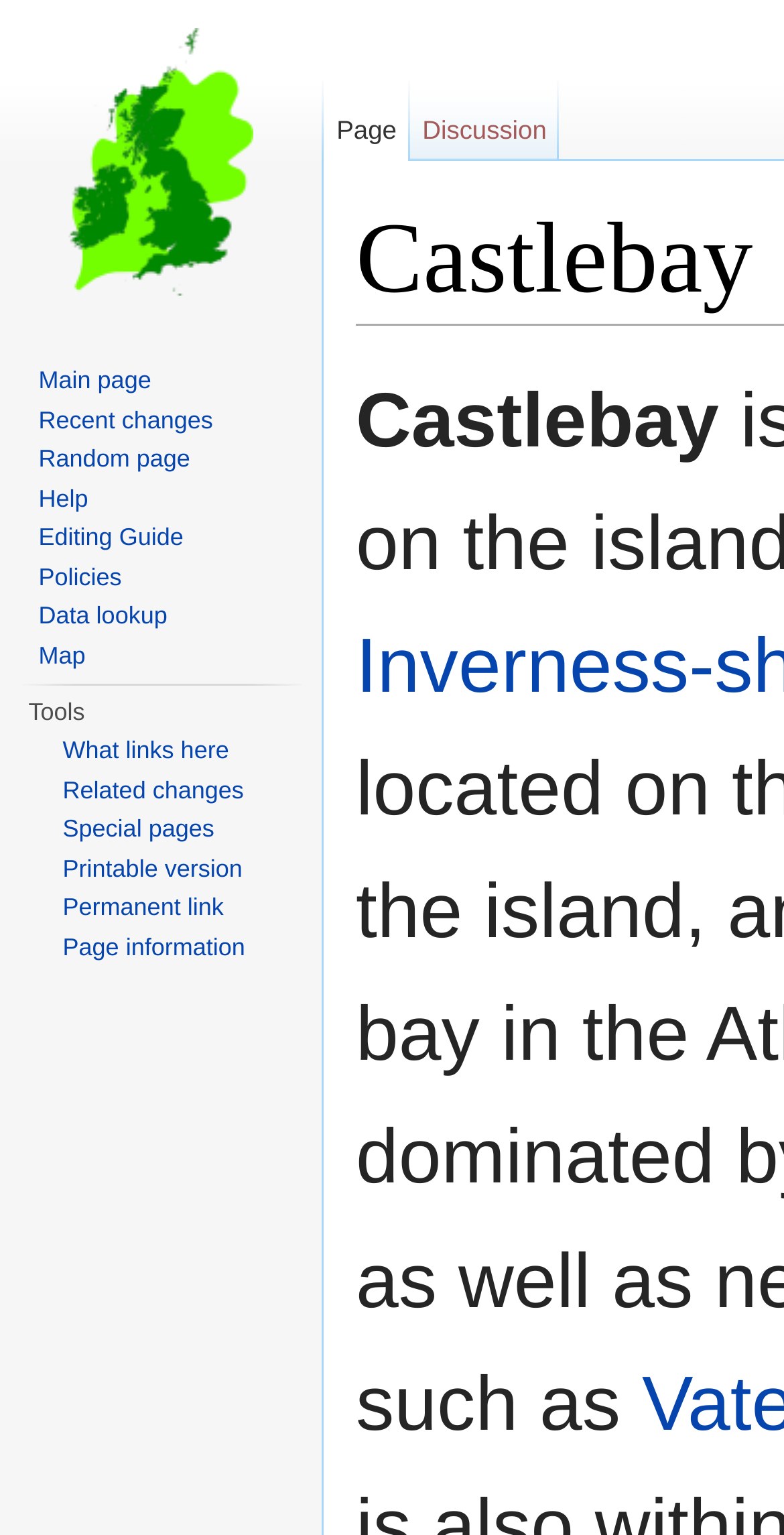Identify the bounding box coordinates for the UI element described as follows: Map. Use the format (top-left x, top-left y, bottom-right x, bottom-right y) and ensure all values are floating point numbers between 0 and 1.

[0.049, 0.417, 0.109, 0.436]